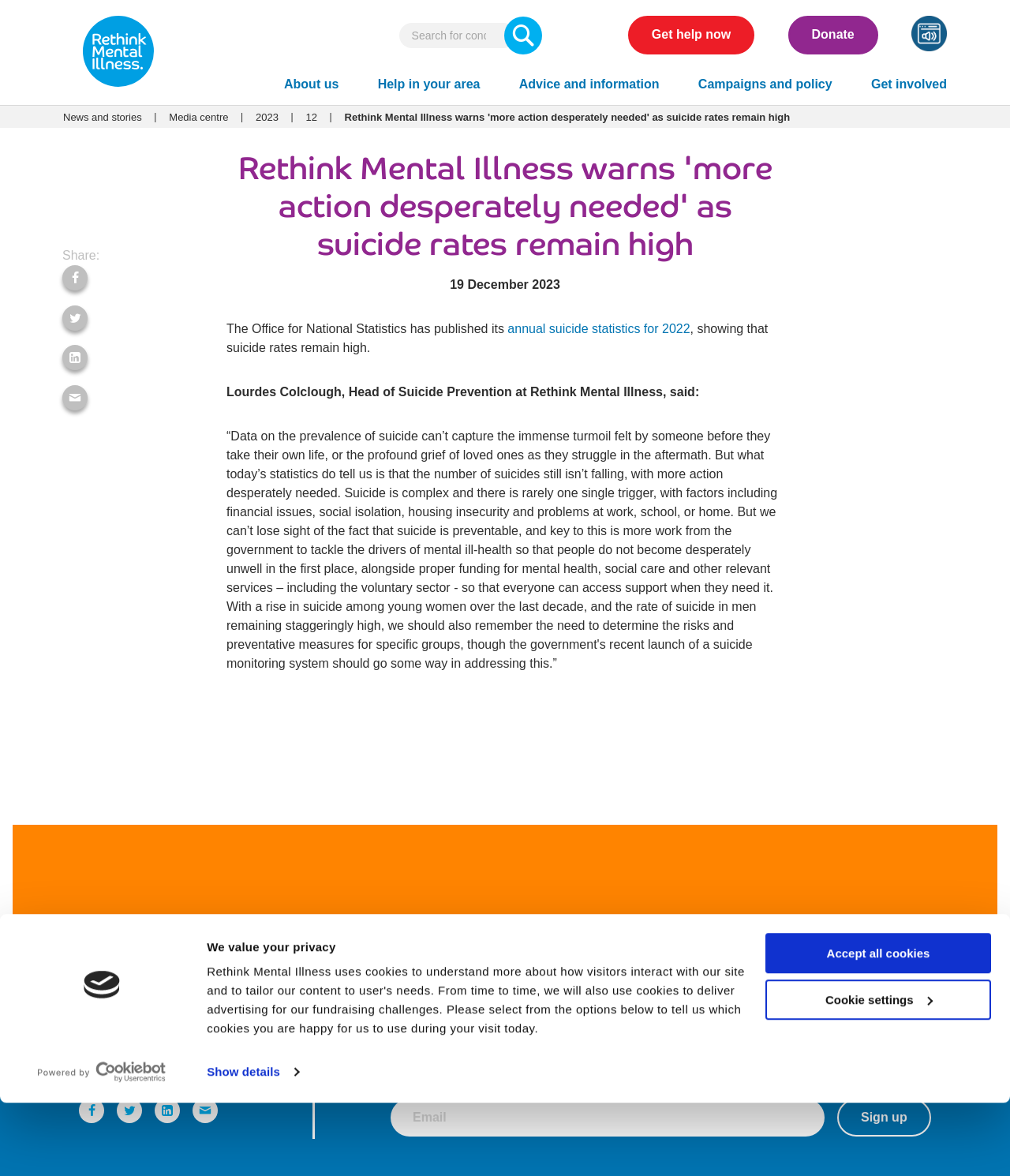Kindly provide the bounding box coordinates of the section you need to click on to fulfill the given instruction: "Read more on Schizophrenia".

[0.098, 0.36, 0.114, 0.376]